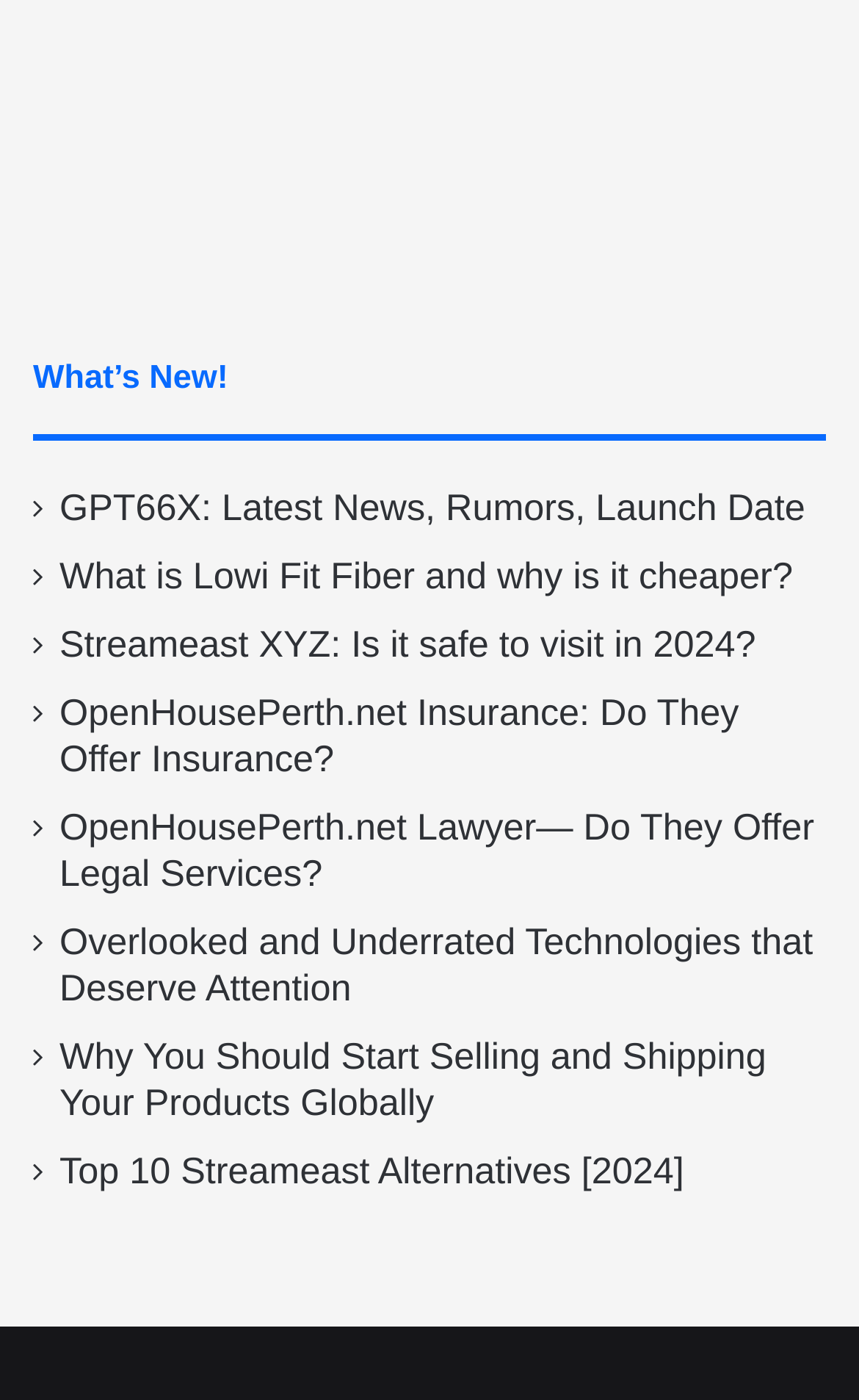Locate the bounding box coordinates of the clickable part needed for the task: "Discover Overlooked Technologies".

[0.069, 0.658, 0.946, 0.721]